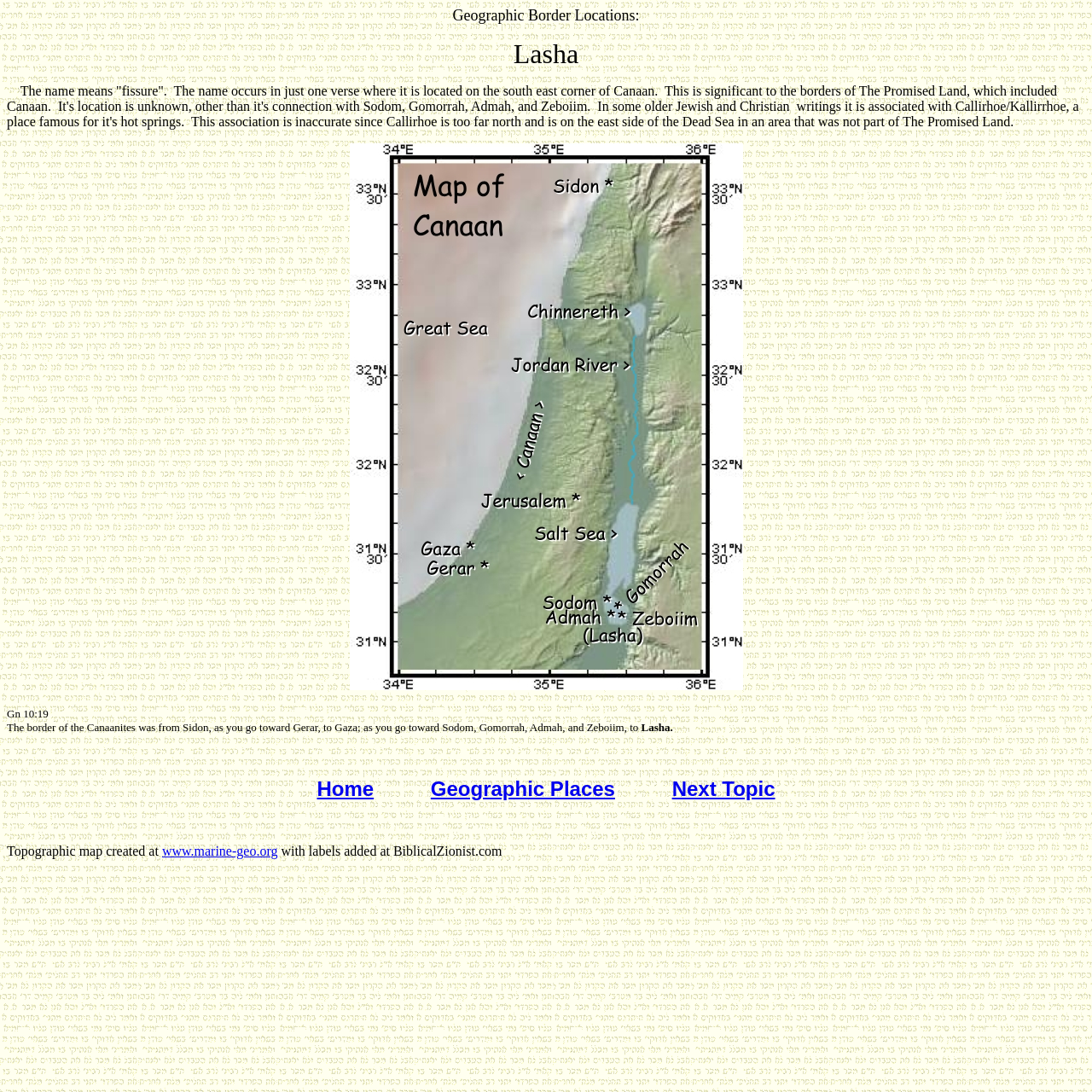Provide your answer to the question using just one word or phrase: What is the purpose of the topographic map?

to show labels